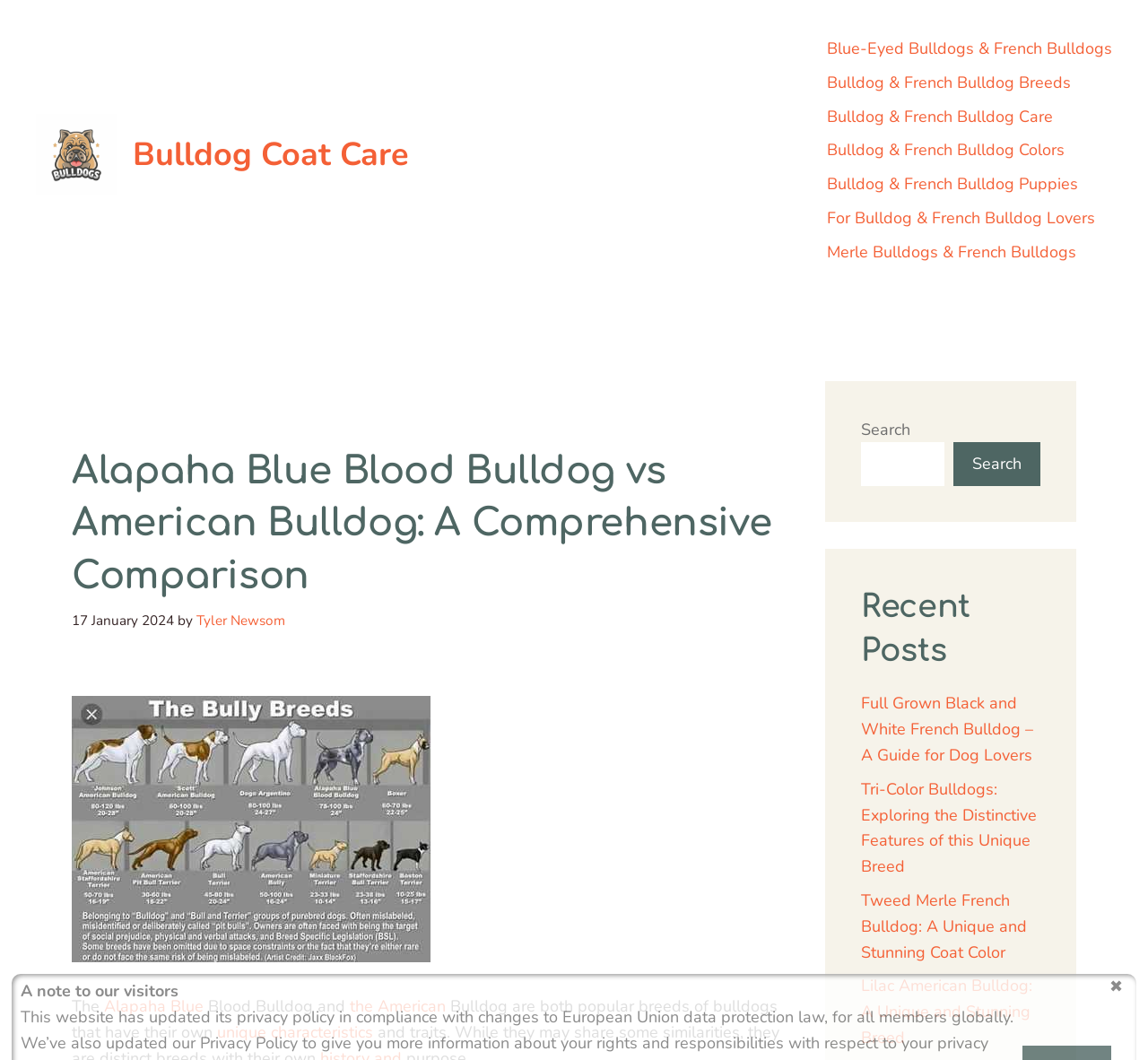Provide a one-word or short-phrase response to the question:
What is the topic of comparison in this article?

Alapaha Blue Blood Bulldog and American Bulldog